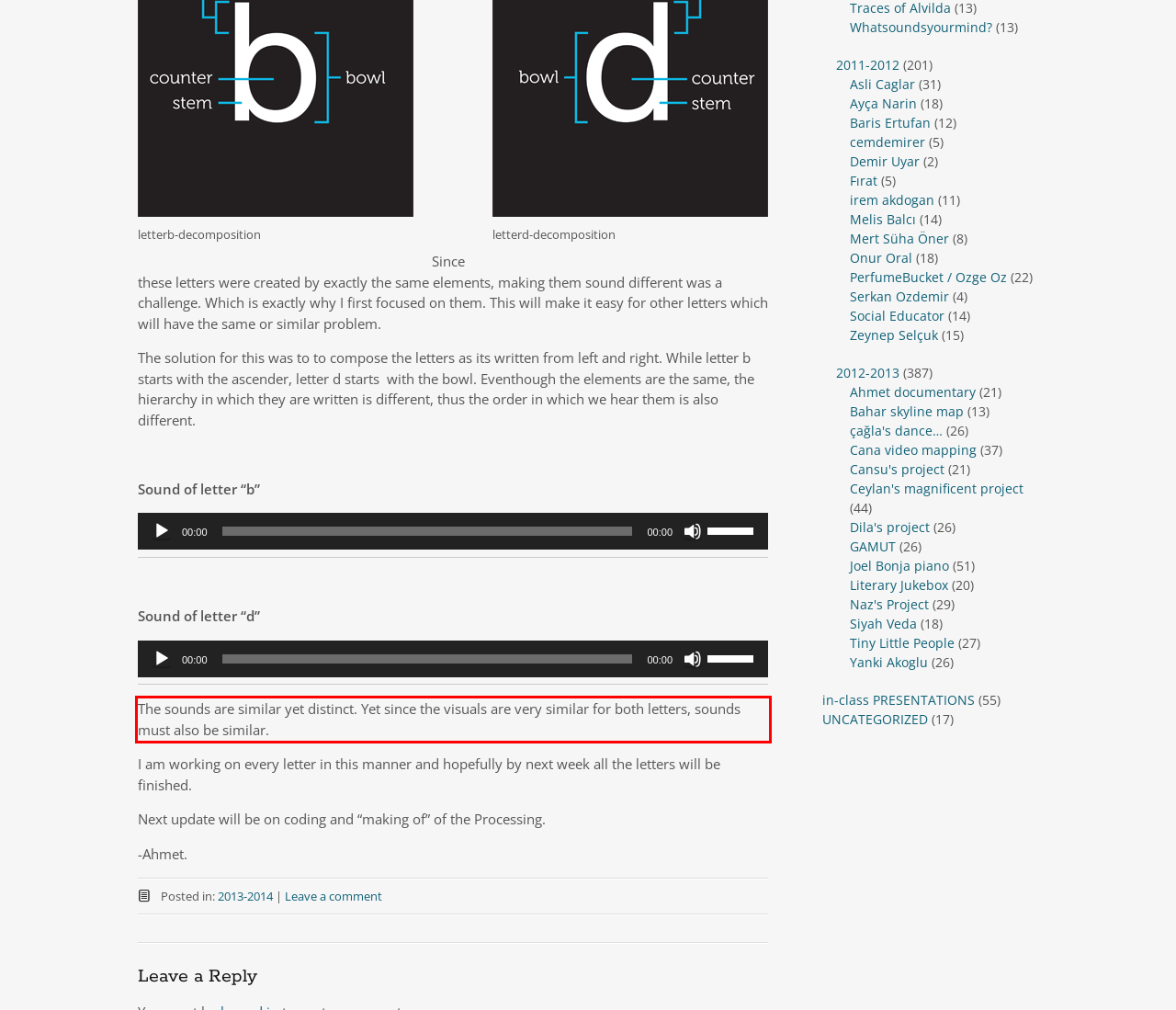The screenshot you have been given contains a UI element surrounded by a red rectangle. Use OCR to read and extract the text inside this red rectangle.

The sounds are similar yet distinct. Yet since the visuals are very similar for both letters, sounds must also be similar.